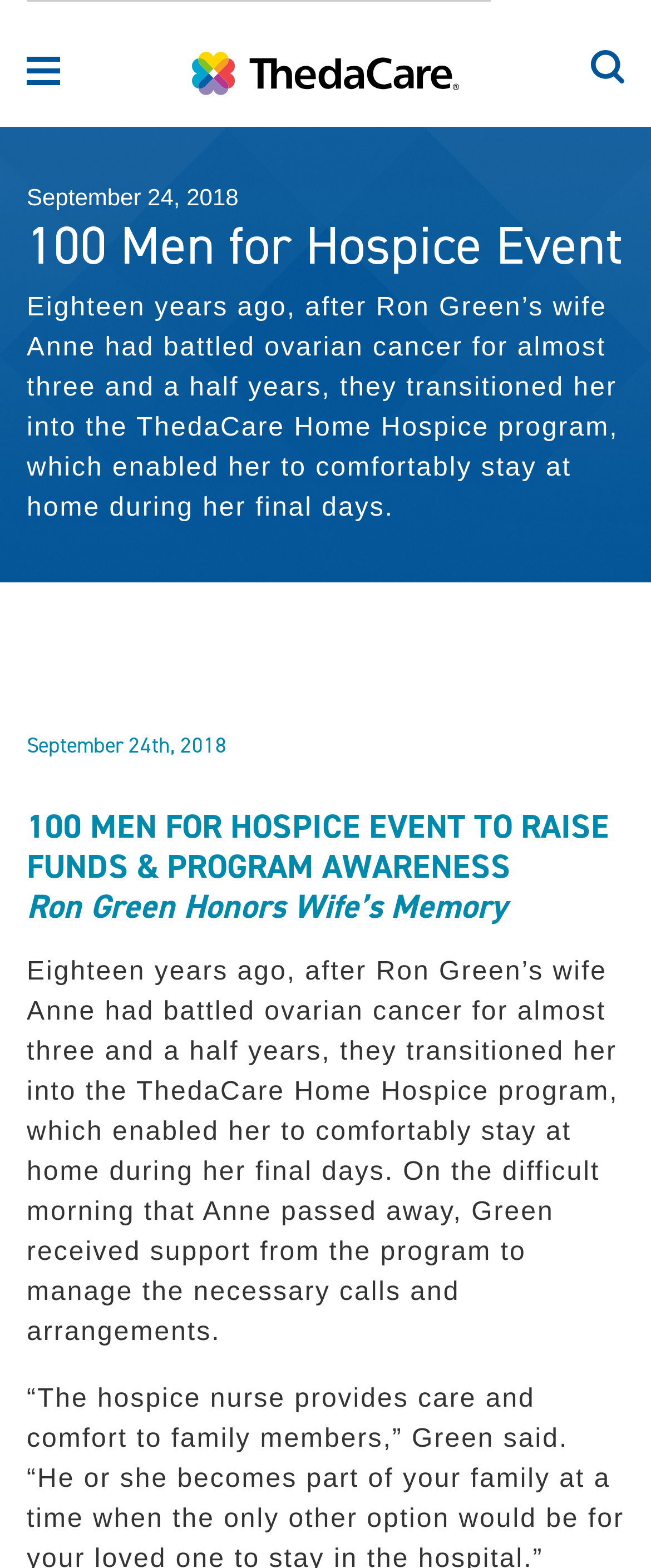What did Ron Green receive from the program on the morning Anne passed away?
Answer with a single word or short phrase according to what you see in the image.

support to manage necessary calls and arrangements